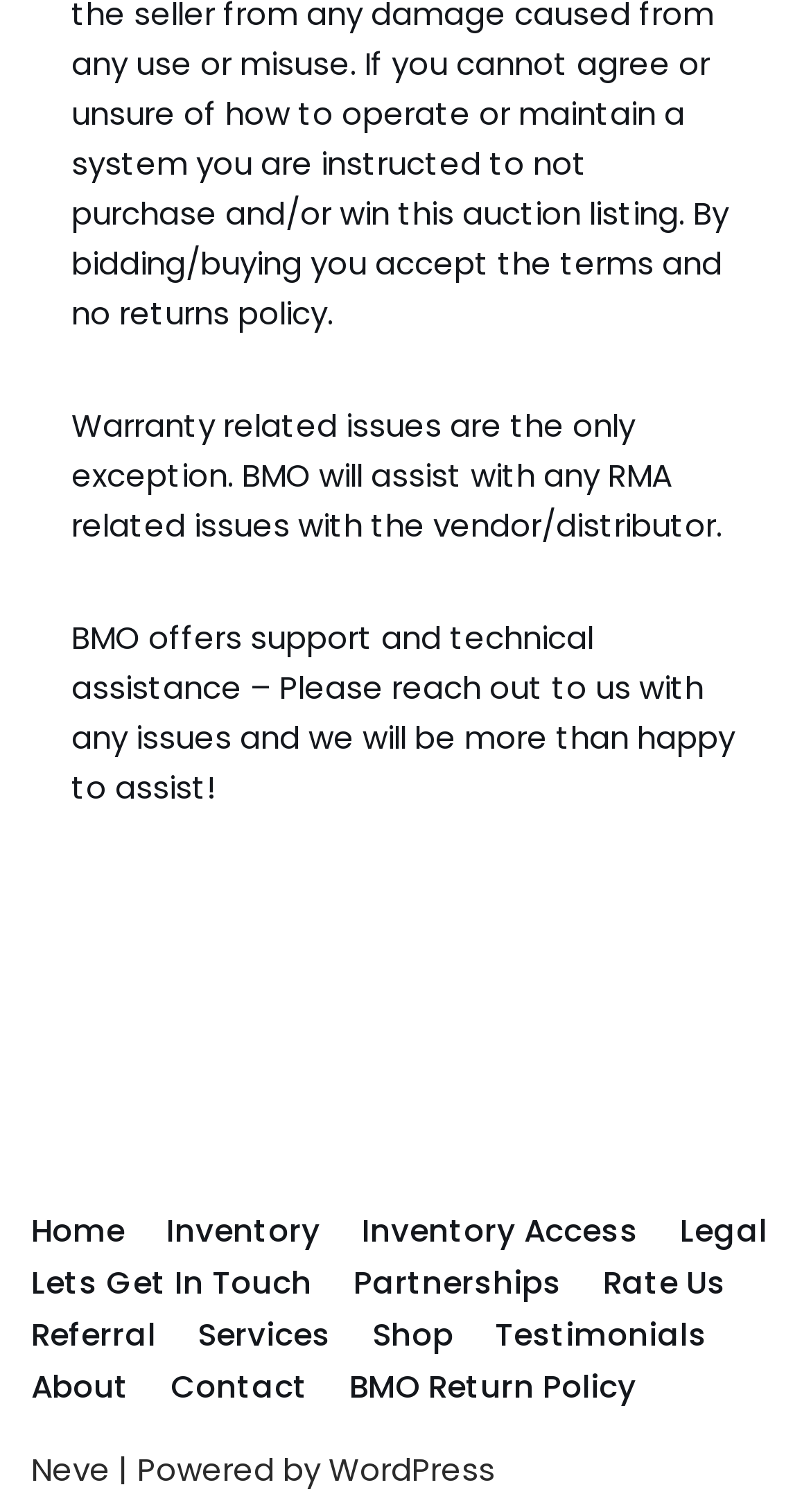Find the bounding box coordinates for the area you need to click to carry out the instruction: "check WordPress". The coordinates should be four float numbers between 0 and 1, indicated as [left, top, right, bottom].

[0.405, 0.957, 0.61, 0.986]